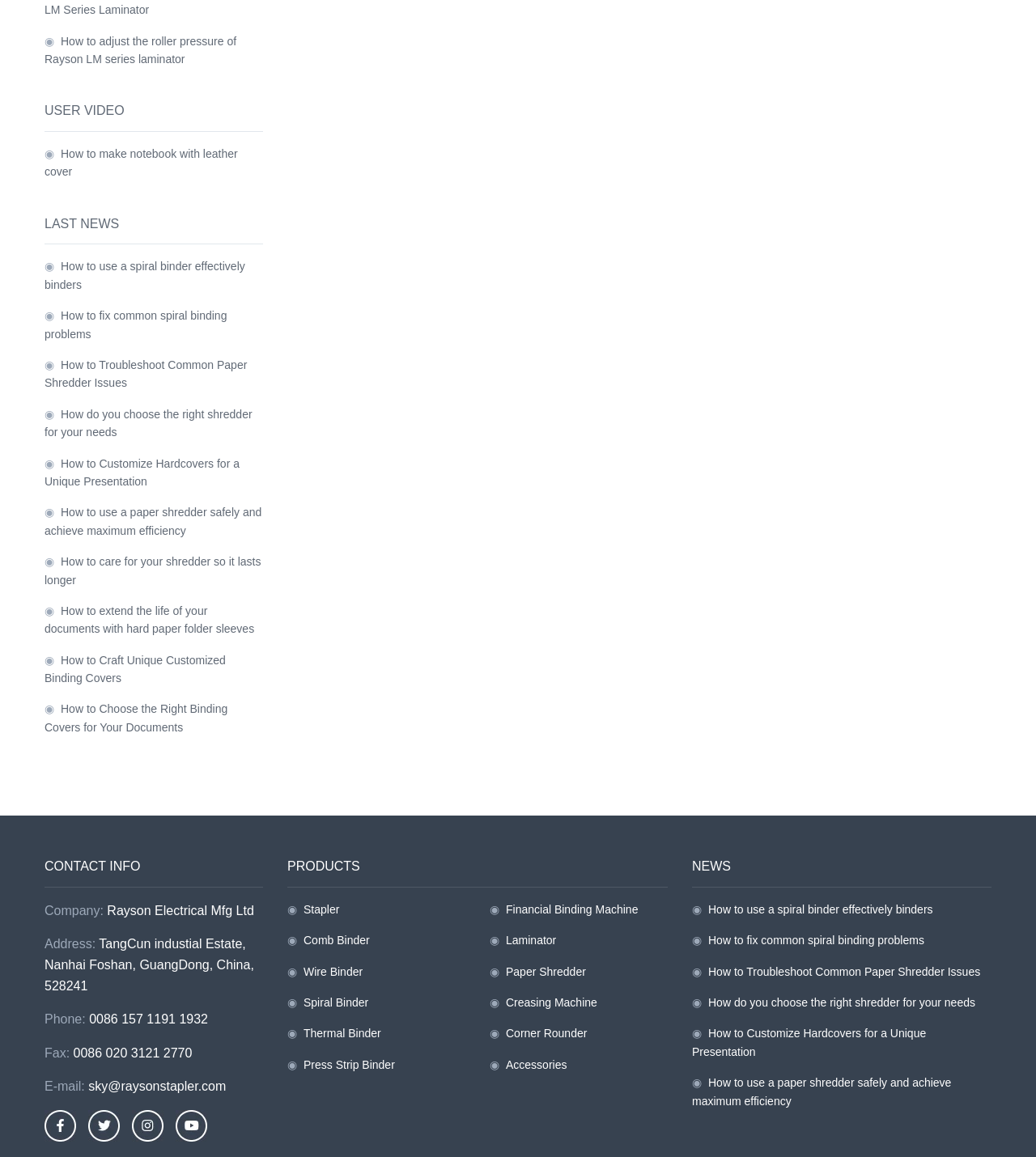Please respond to the question with a concise word or phrase:
How many sections are there on the webpage?

4